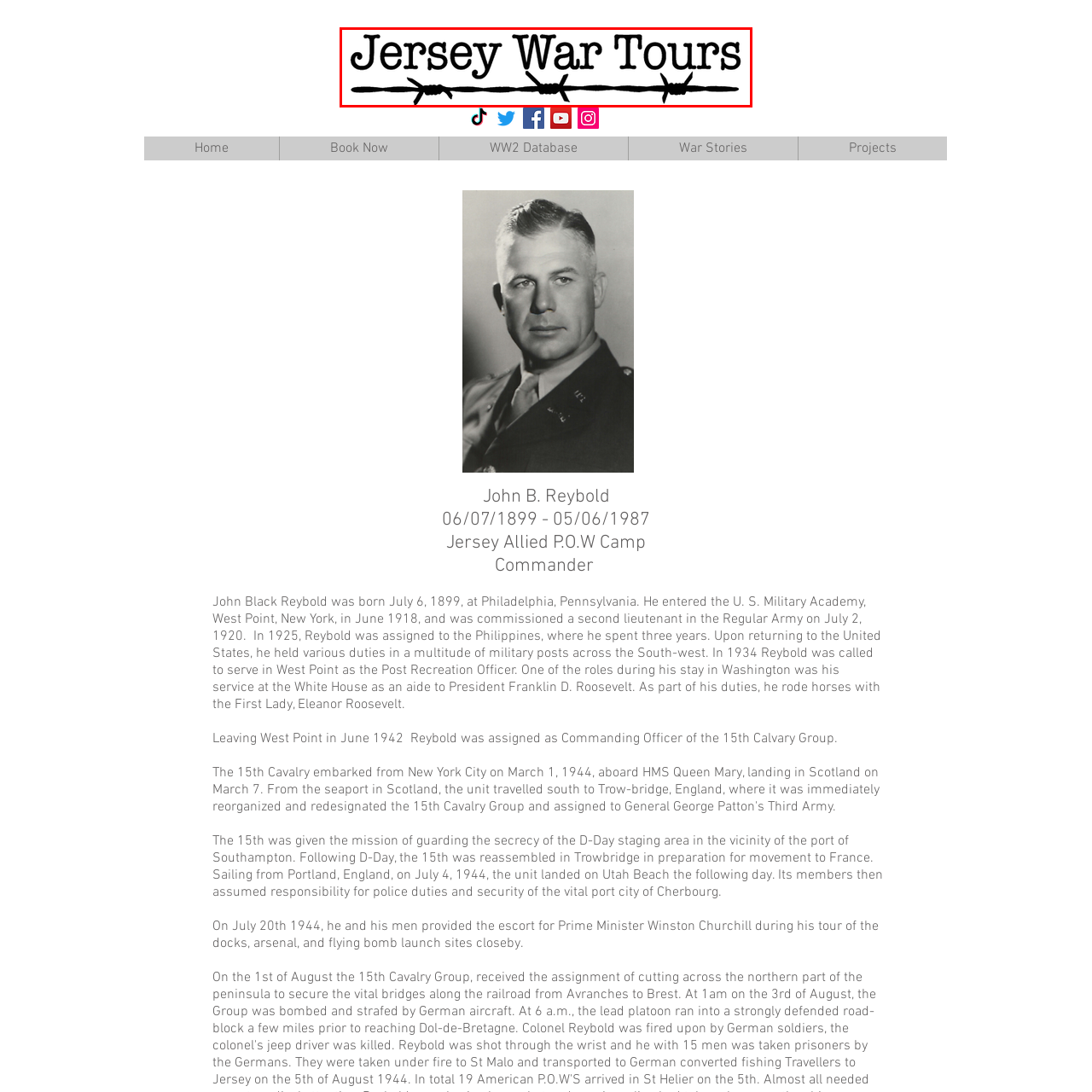Describe in detail the contents of the image highlighted within the red box.

The image features the logo of "Jersey War Tours," prominently displayed above a line of barbed wire. The logo combines bold, uppercase lettering for "Jersey War Tours," creating a striking visual impact. The use of barbed wire symbolizes themes of war and remembrance, emphasizing the organization's focus on historical tours related to wartime events, particularly those significant to the Jersey region. This imagery conveys a strong connection to military history and the somber realities of conflict, positioning Jersey War Tours as a provider of educational experiences rooted in the history and legacy of warfare.